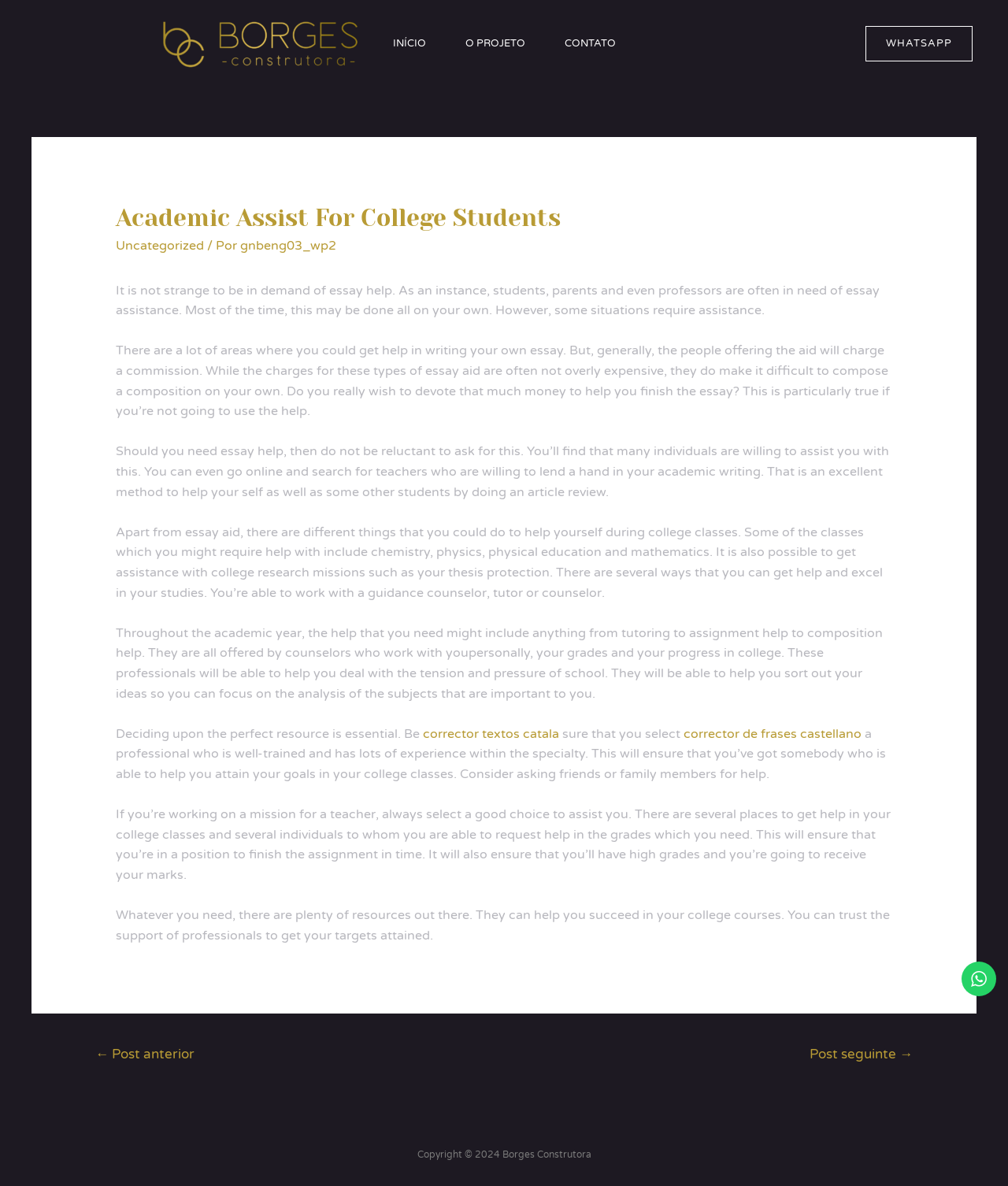Identify the bounding box coordinates for the element you need to click to achieve the following task: "Click on the 'corrector textos catala' link". The coordinates must be four float values ranging from 0 to 1, formatted as [left, top, right, bottom].

[0.419, 0.612, 0.554, 0.625]